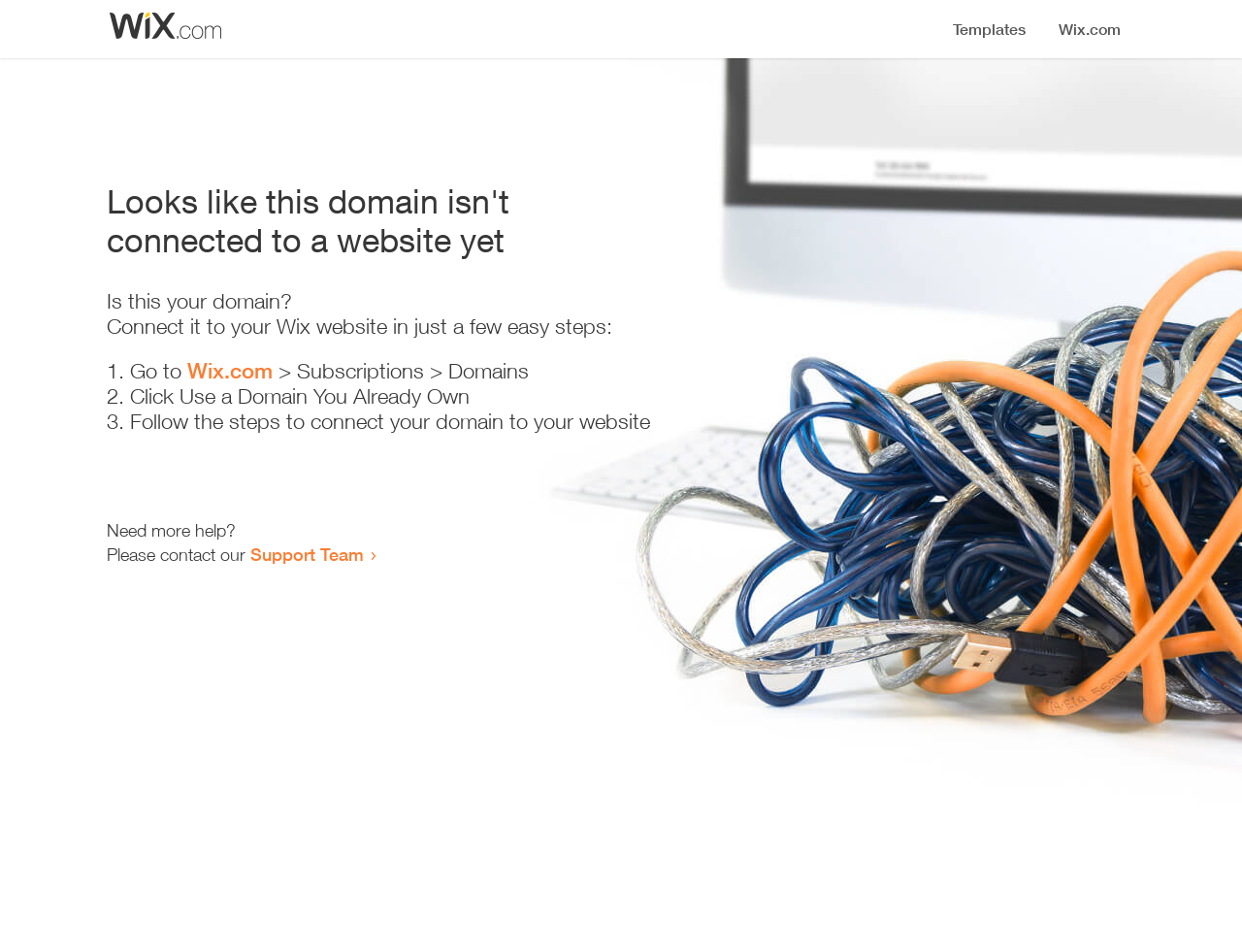Locate the bounding box of the UI element with the following description: "Wix.com".

[0.151, 0.376, 0.22, 0.403]